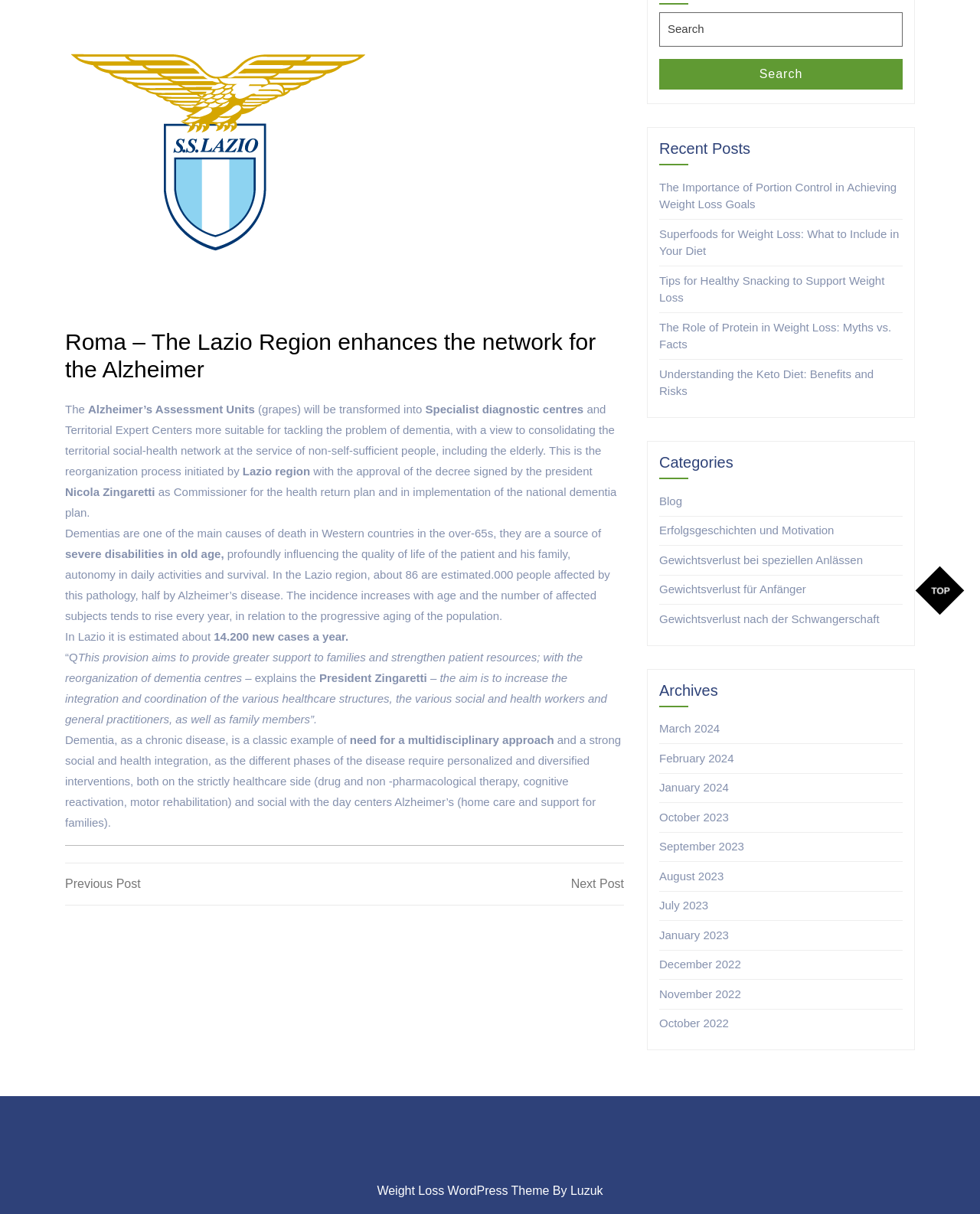Given the element description Next PostNext Post, identify the bounding box coordinates for the UI element on the webpage screenshot. The format should be (top-left x, top-left y, bottom-right x, bottom-right y), with values between 0 and 1.

[0.352, 0.721, 0.637, 0.736]